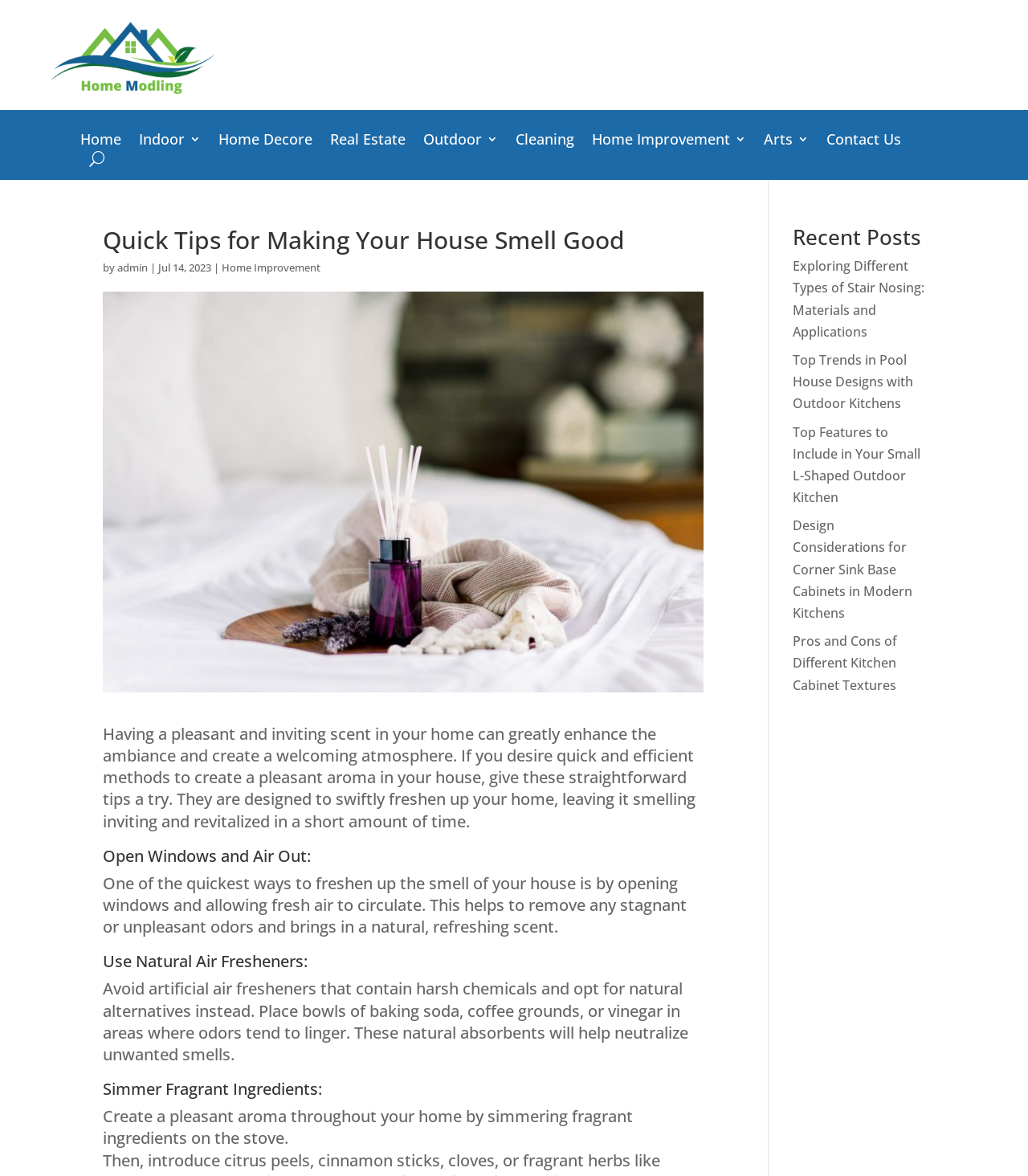Pinpoint the bounding box coordinates of the element you need to click to execute the following instruction: "Read the article about 'Quick Tips for Making Your House Smell Good'". The bounding box should be represented by four float numbers between 0 and 1, in the format [left, top, right, bottom].

[0.1, 0.193, 0.684, 0.222]